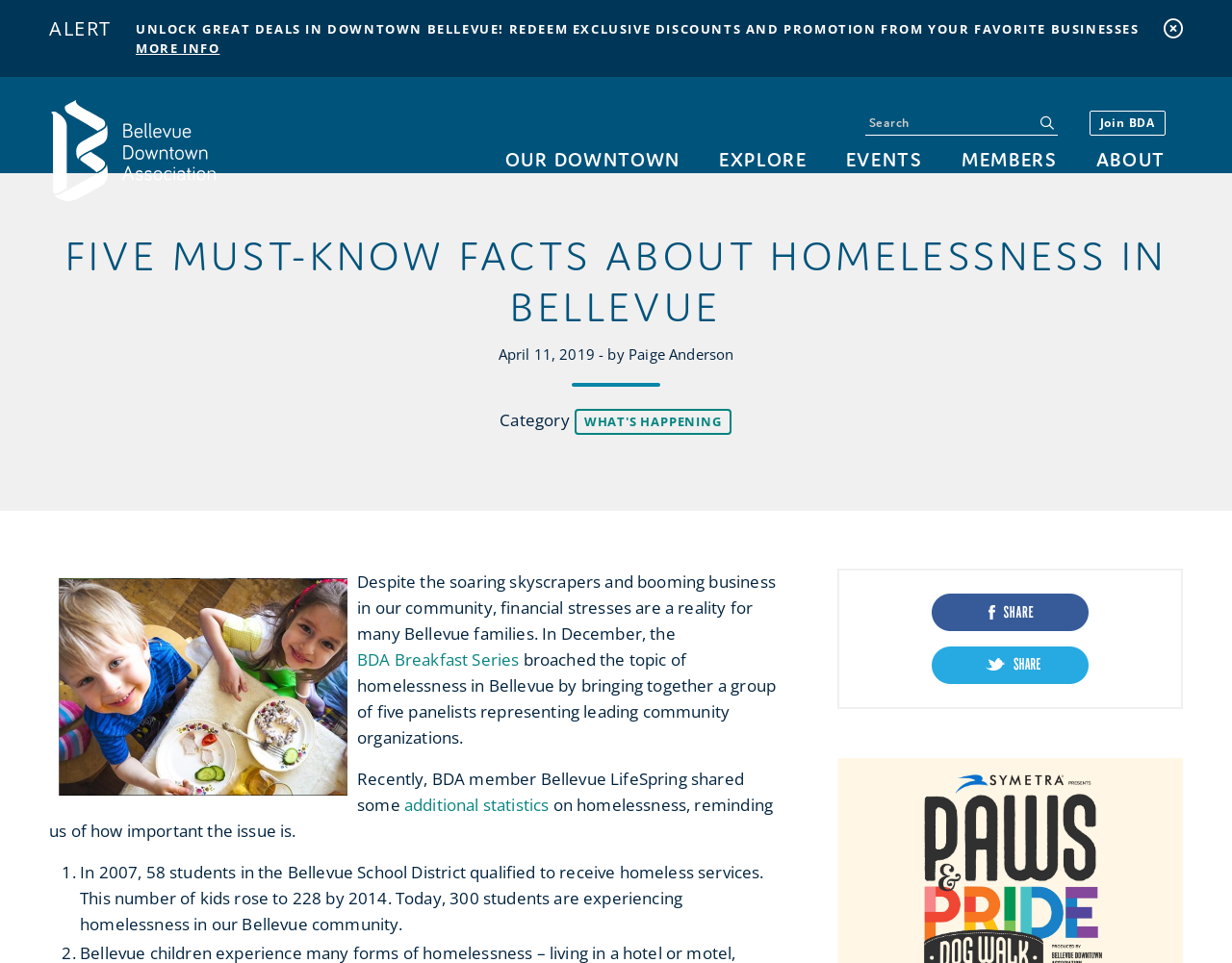Can you extract the primary headline text from the webpage?

FIVE MUST-KNOW FACTS ABOUT HOMELESSNESS IN BELLEVUE